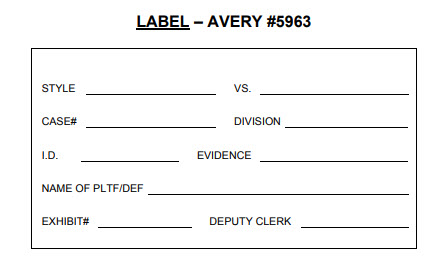Use a single word or phrase to answer the following:
What is the purpose of the exhibit label?

Organization and identification of exhibits